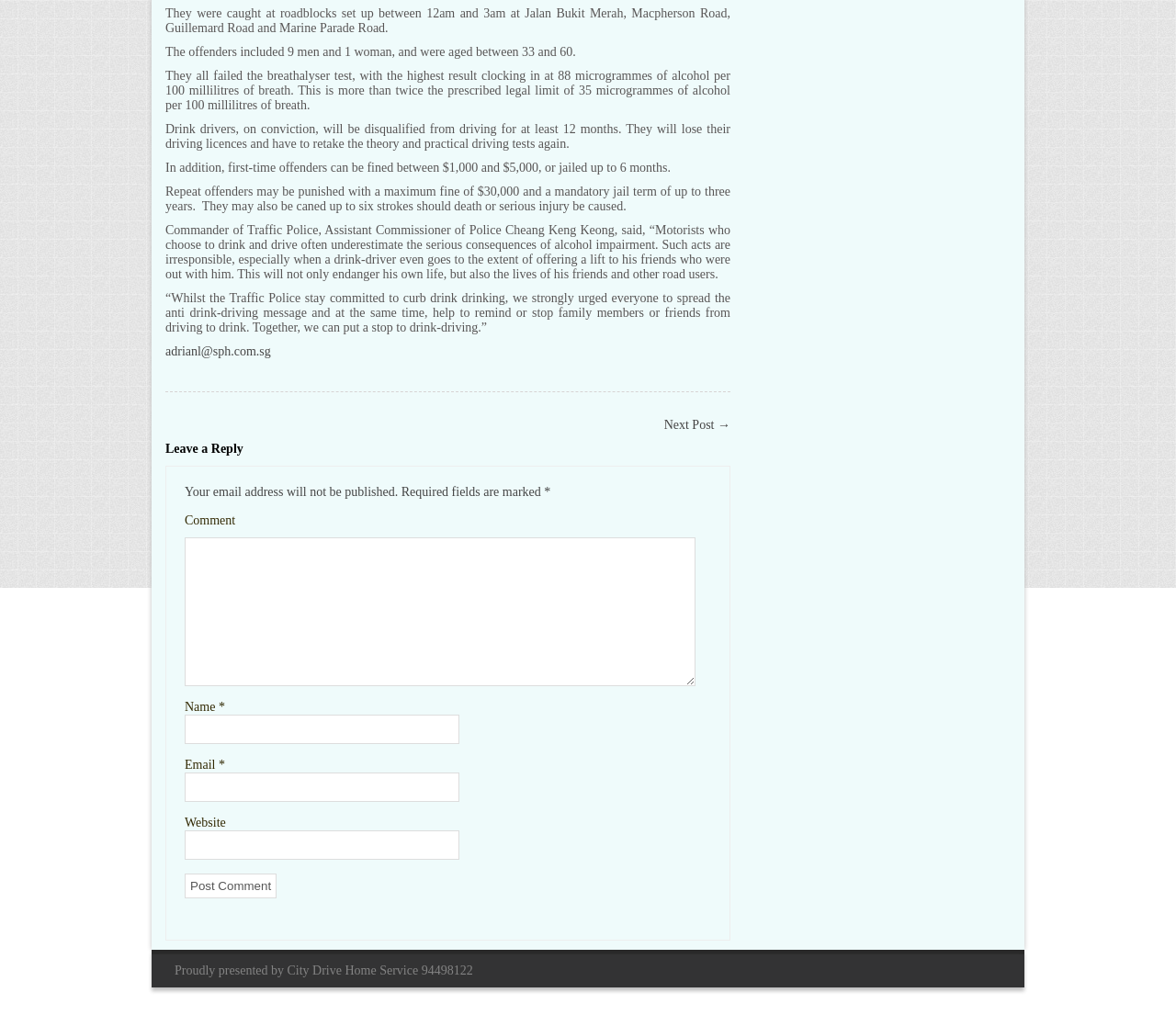Identify the bounding box for the UI element that is described as follows: "parent_node: Name * name="author"".

[0.157, 0.704, 0.39, 0.733]